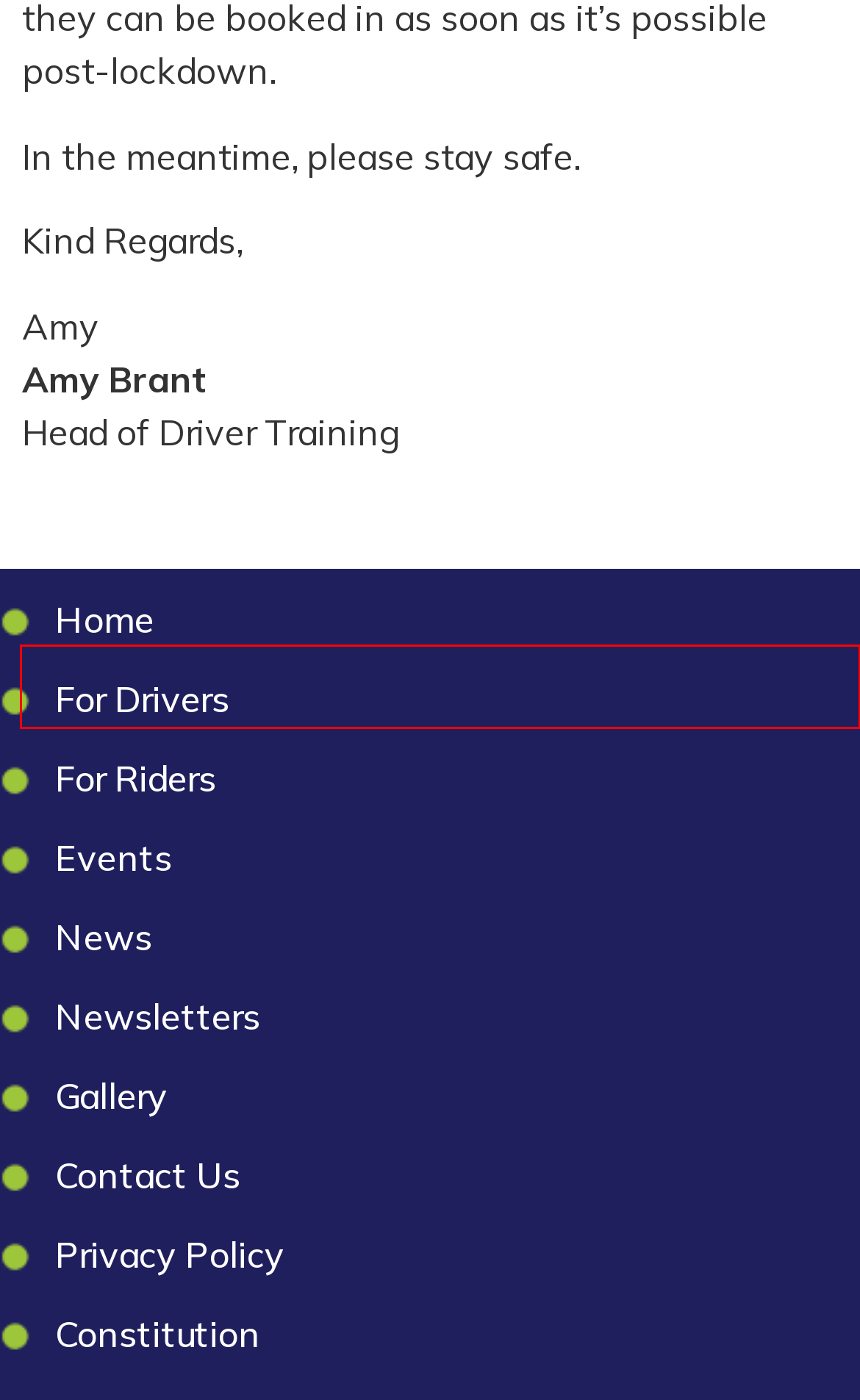View the screenshot of the webpage containing a red bounding box around a UI element. Select the most fitting webpage description for the new page shown after the element in the red bounding box is clicked. Here are the candidates:
A. - RoSPA Advanced Drivers and Riders Thames Valley
B. Contact Us - RoSPA Advanced Drivers and Riders Thames Valley
C. RoSPA Advanced Riders - Thames Valley
D. Gallery - RoSPA Advanced Drivers and Riders Thames Valley
E. Upcoming Events › Events ›  – RoSPA Advanced Drivers and Riders Thames Valley
F. Constitution - RoSPA Advanced Drivers and Riders Thames Valley
G. Privacy Policy - RoSPA Advanced Drivers and Riders Thames Valley
H. RoSPA Advanced Drivers - Thames Valley

H